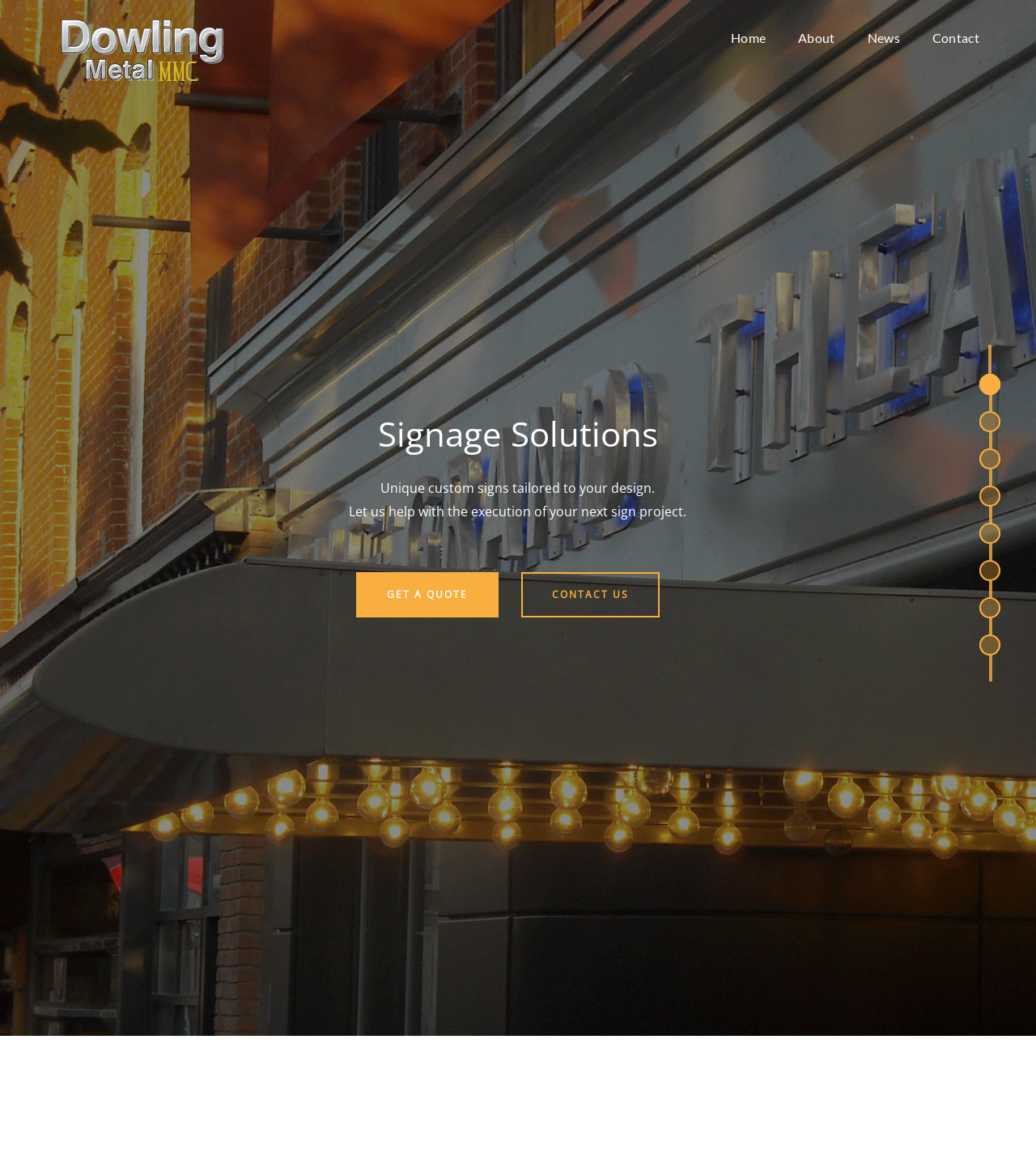What is the theme of the webpage's content?
Provide an in-depth answer to the question, covering all aspects.

The webpage's content is focused on metal solutions, specifically custom metal solutions, as evident from the presence of 'Custom Railings' heading and the description 'Custom railings made to fit any span.'